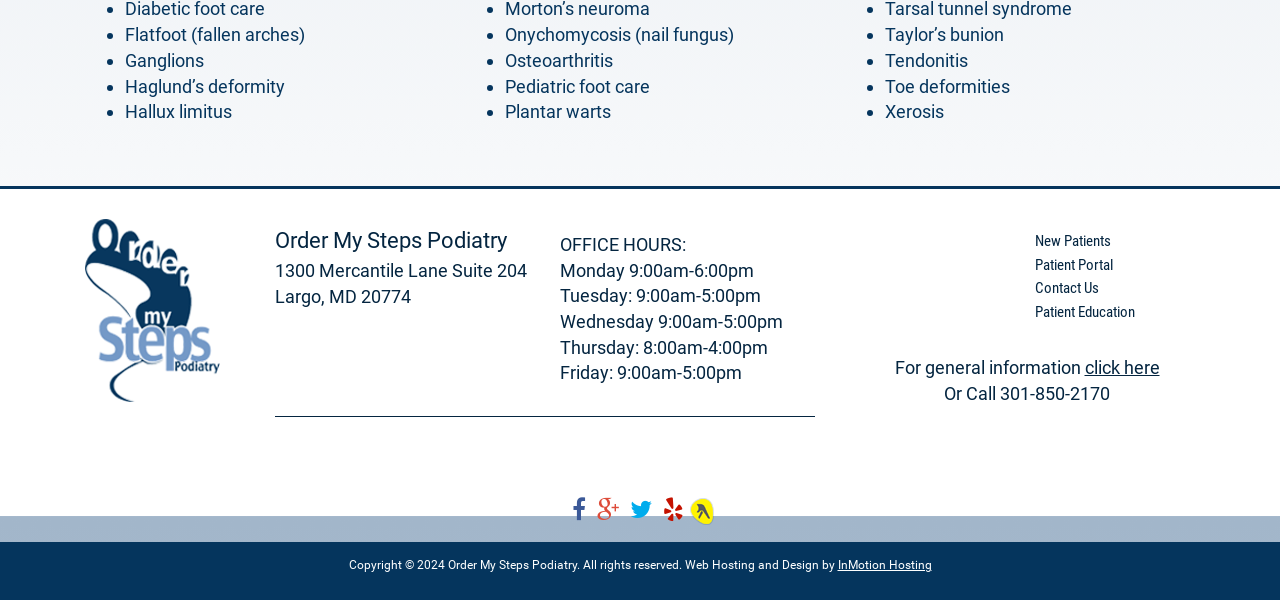Find the bounding box coordinates for the area that must be clicked to perform this action: "Click Facebook".

[0.443, 0.827, 0.462, 0.874]